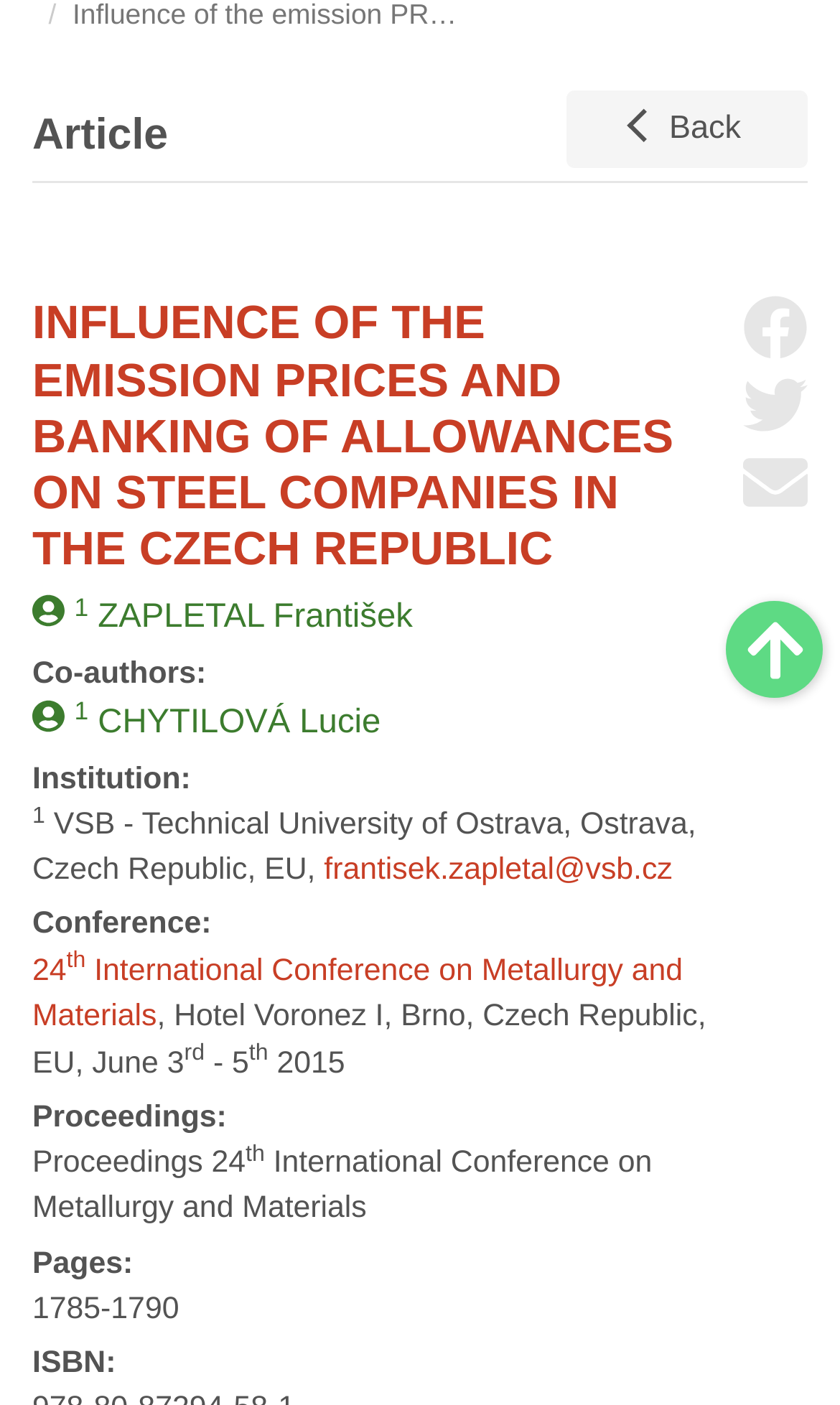Identify the bounding box of the UI element that matches this description: "Back".

[0.675, 0.065, 0.962, 0.12]